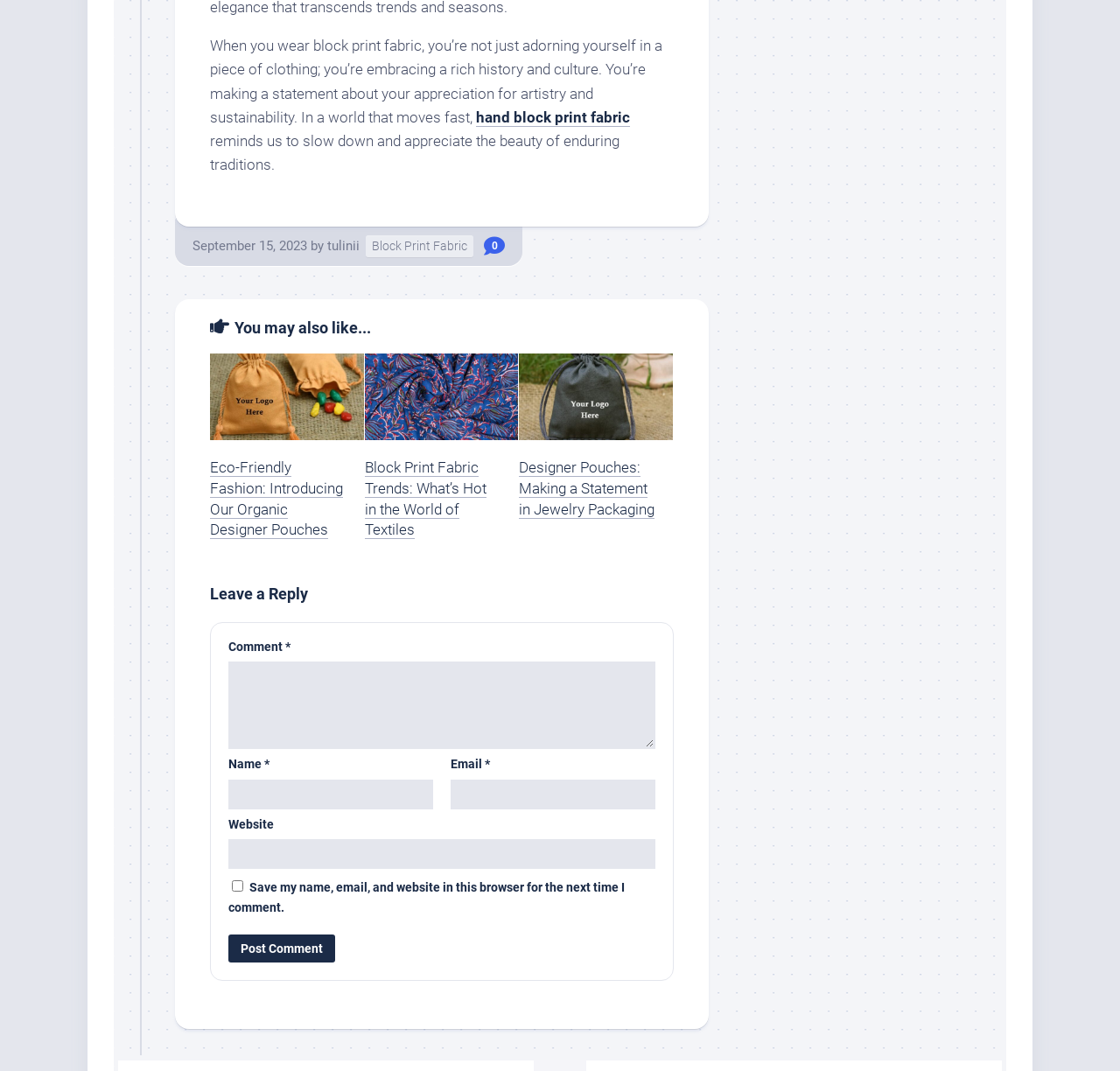Determine the coordinates of the bounding box for the clickable area needed to execute this instruction: "Click on the link to learn about hand block print fabric".

[0.425, 0.101, 0.562, 0.117]